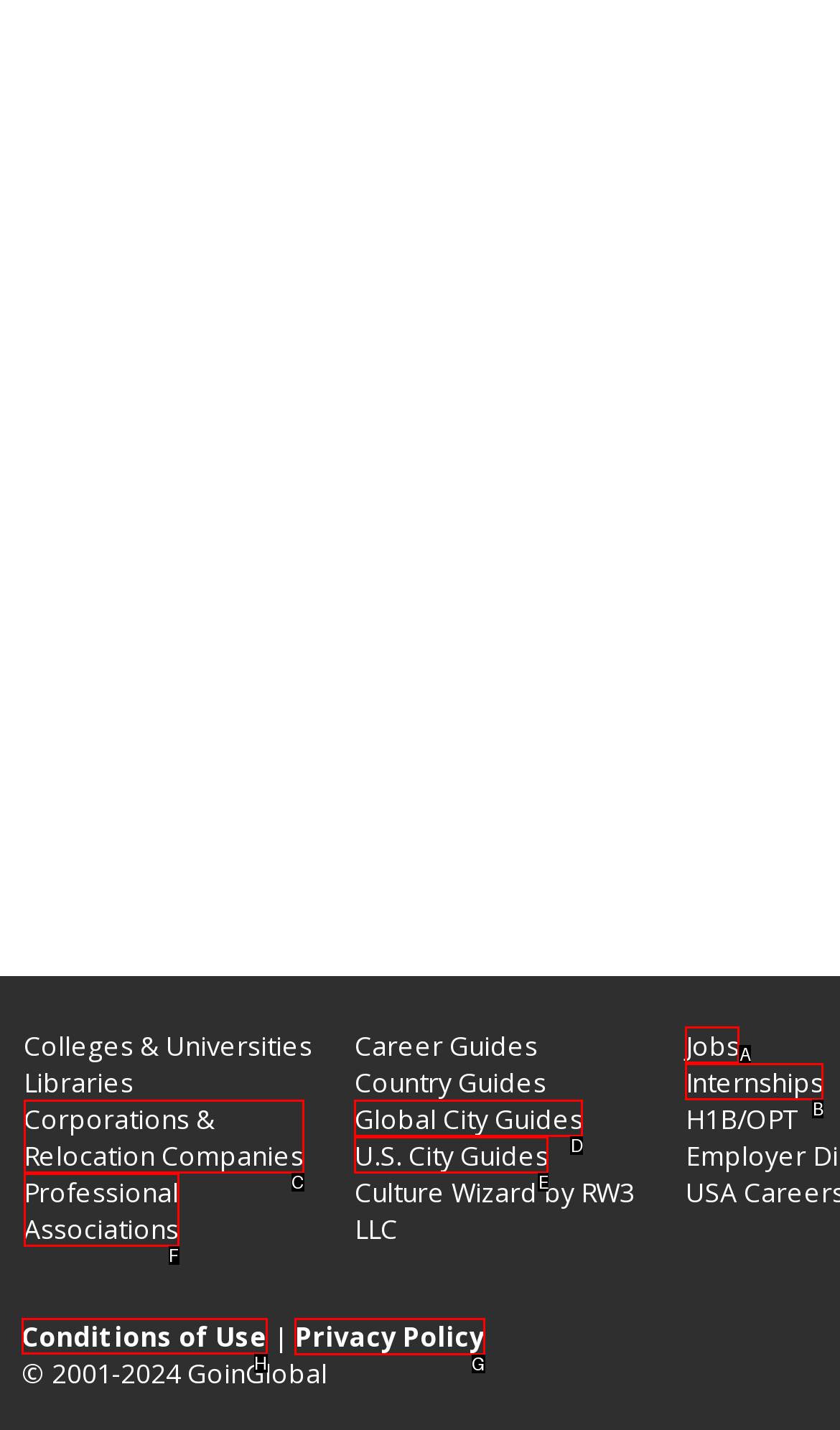Which lettered option should I select to achieve the task: Check Conditions of Use according to the highlighted elements in the screenshot?

H